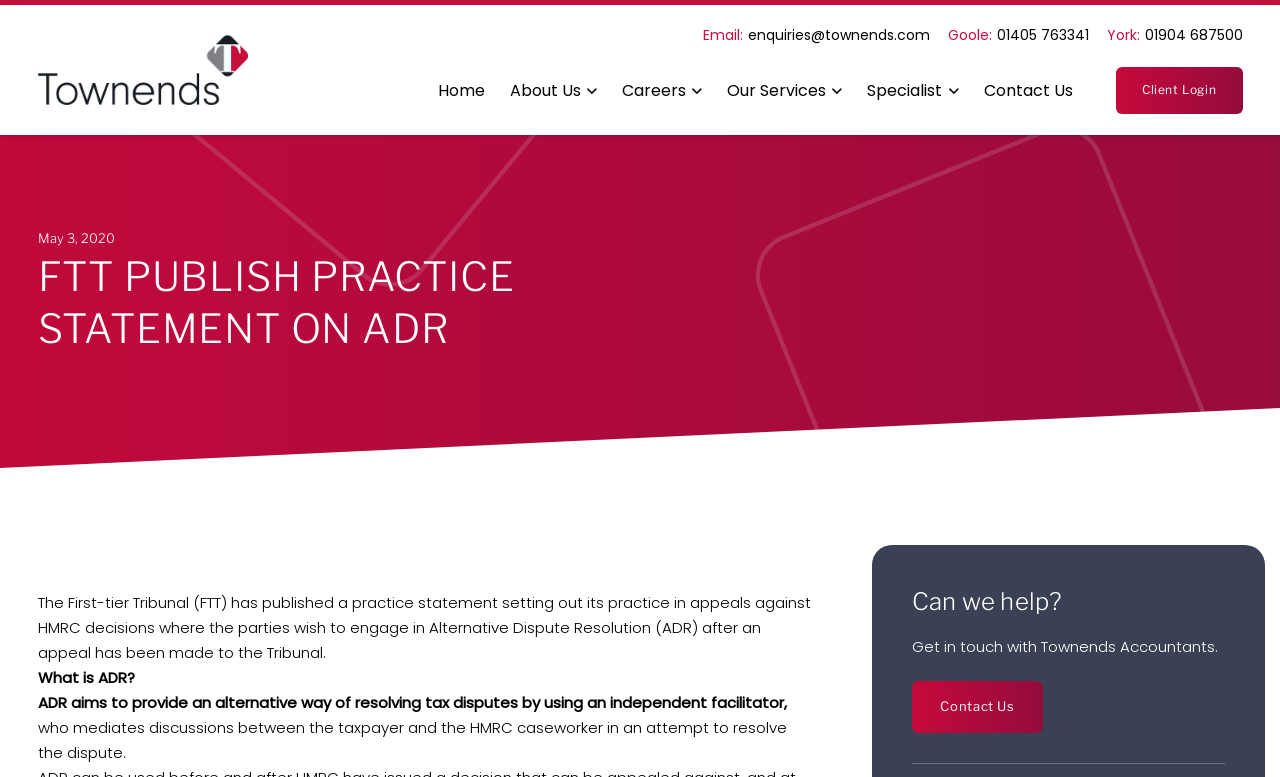Extract the bounding box coordinates for the HTML element that matches this description: "Contact Us". The coordinates should be four float numbers between 0 and 1, i.e., [left, top, right, bottom].

[0.712, 0.877, 0.815, 0.943]